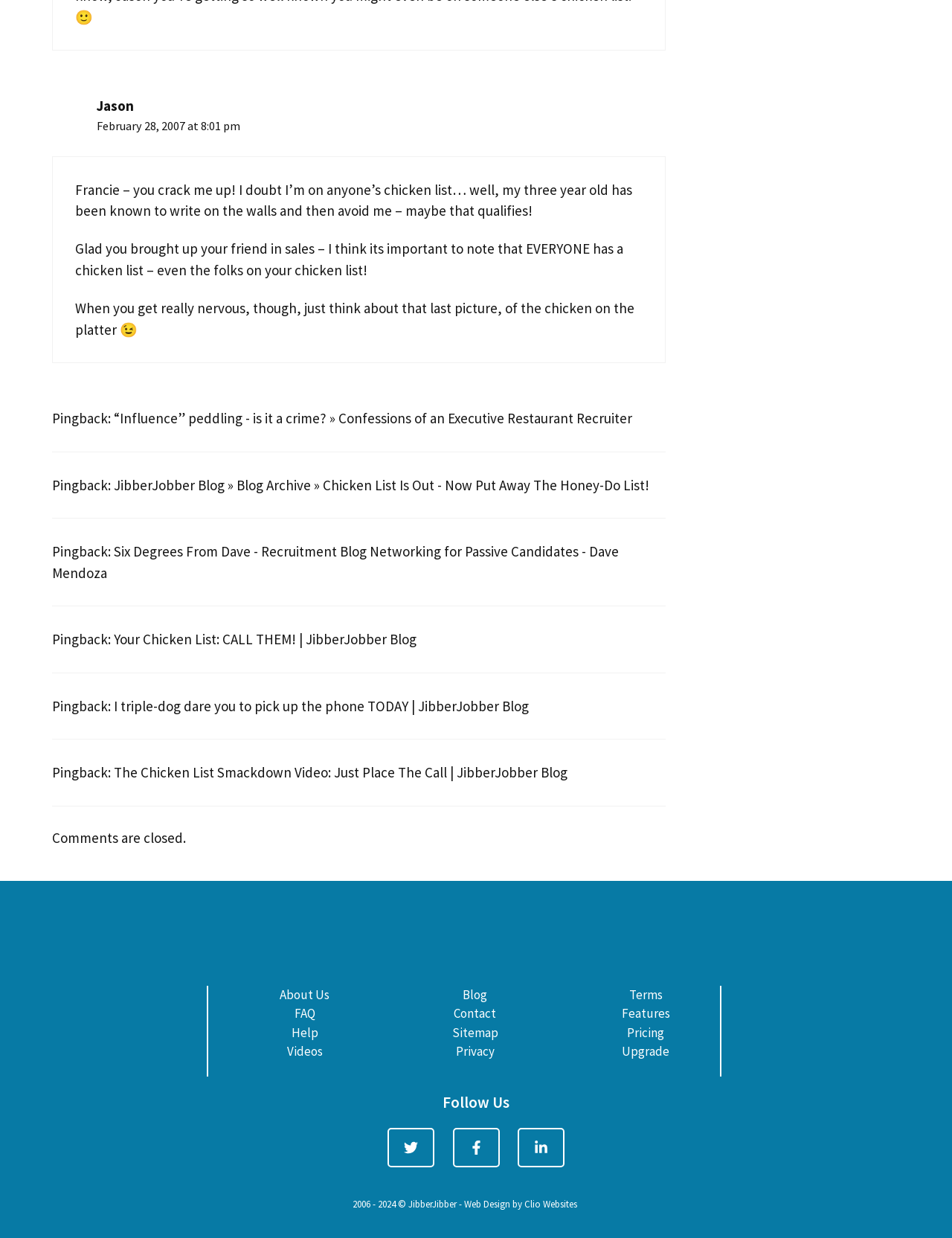Please identify the bounding box coordinates of the element that needs to be clicked to execute the following command: "Click on the 'About Us' link". Provide the bounding box using four float numbers between 0 and 1, formatted as [left, top, right, bottom].

[0.294, 0.797, 0.346, 0.81]